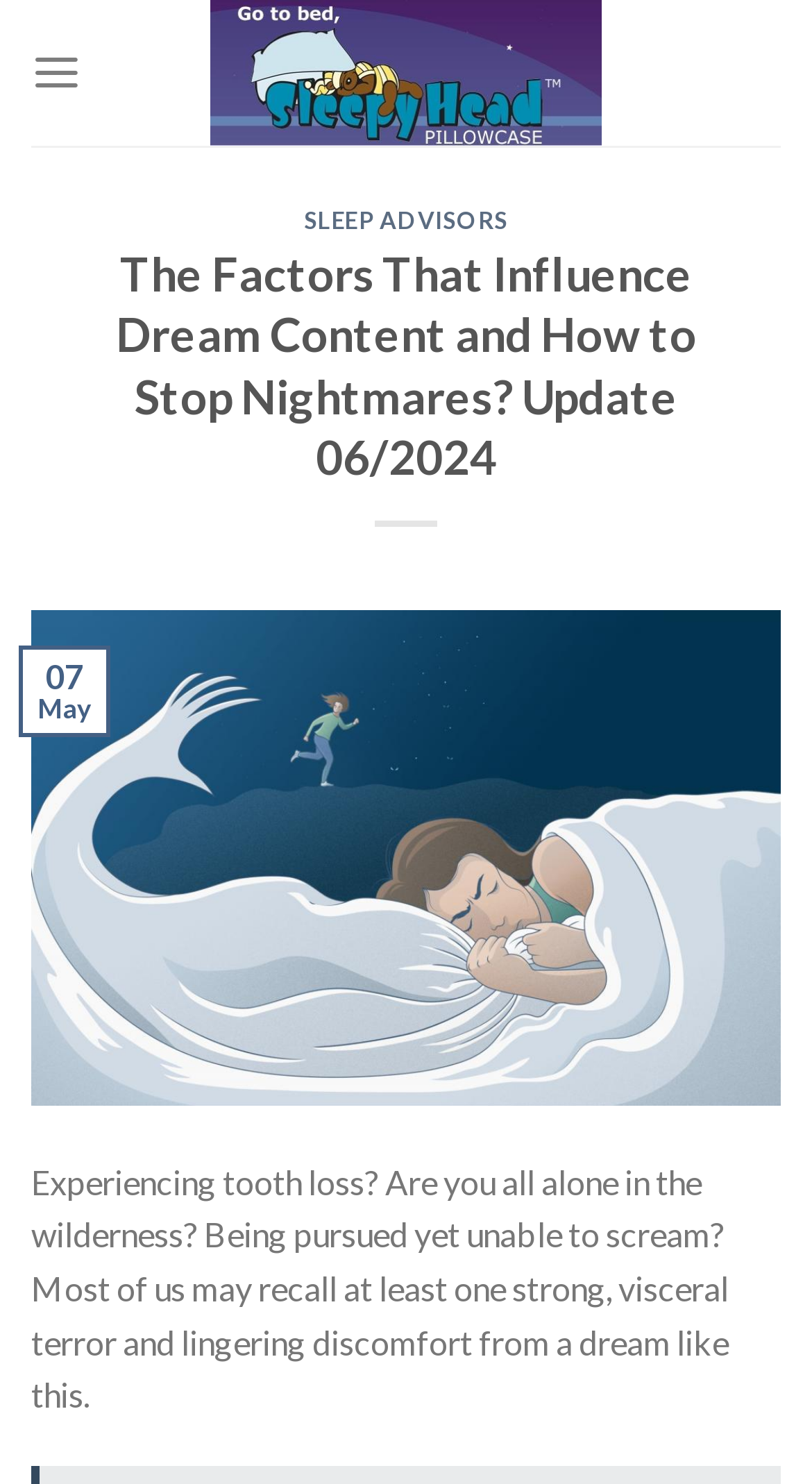Extract the heading text from the webpage.

The Factors That Influence Dream Content and How to Stop Nightmares? Update 06/2024